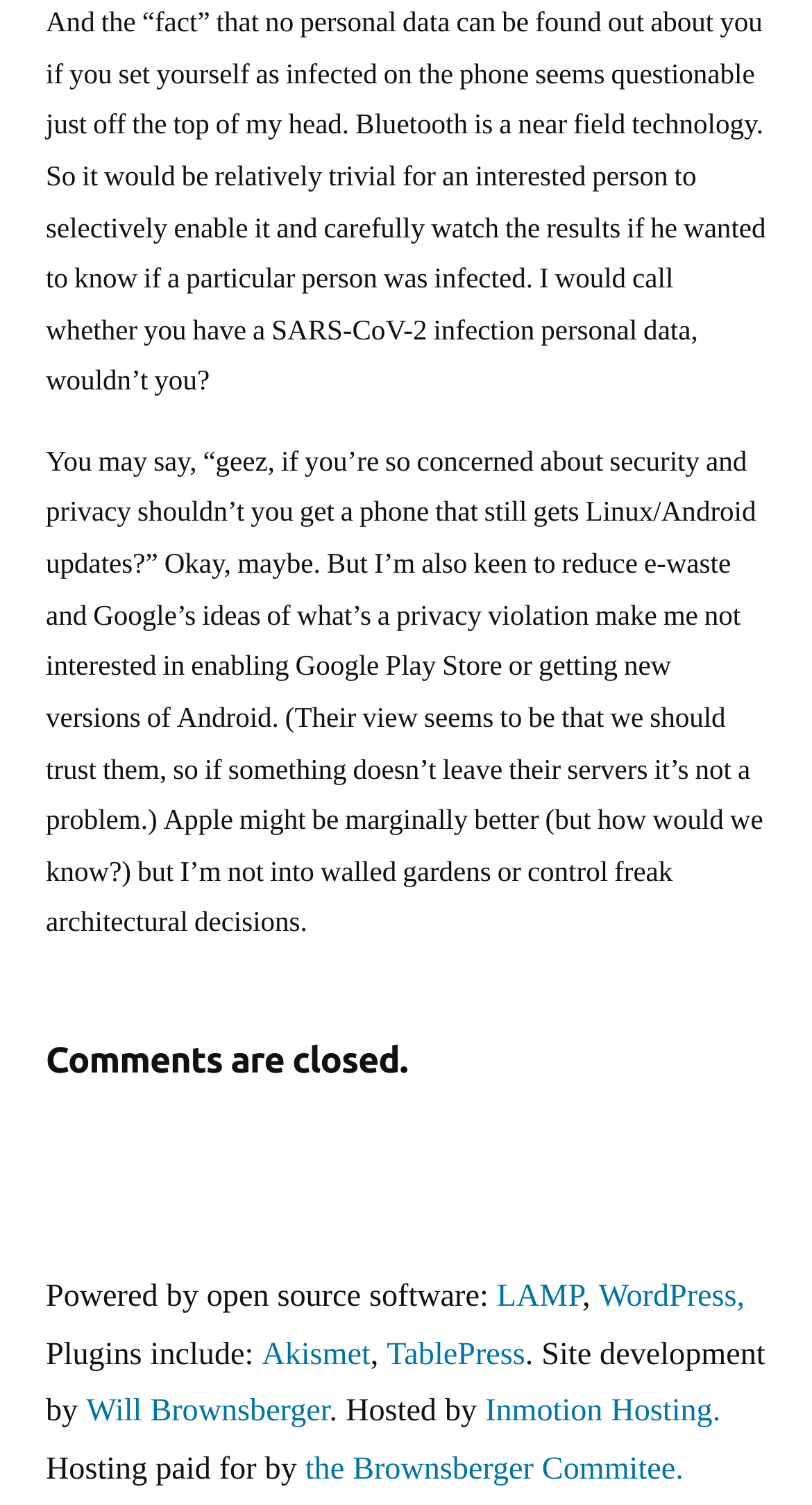Using a single word or phrase, answer the following question: 
Is commenting allowed on this webpage?

No